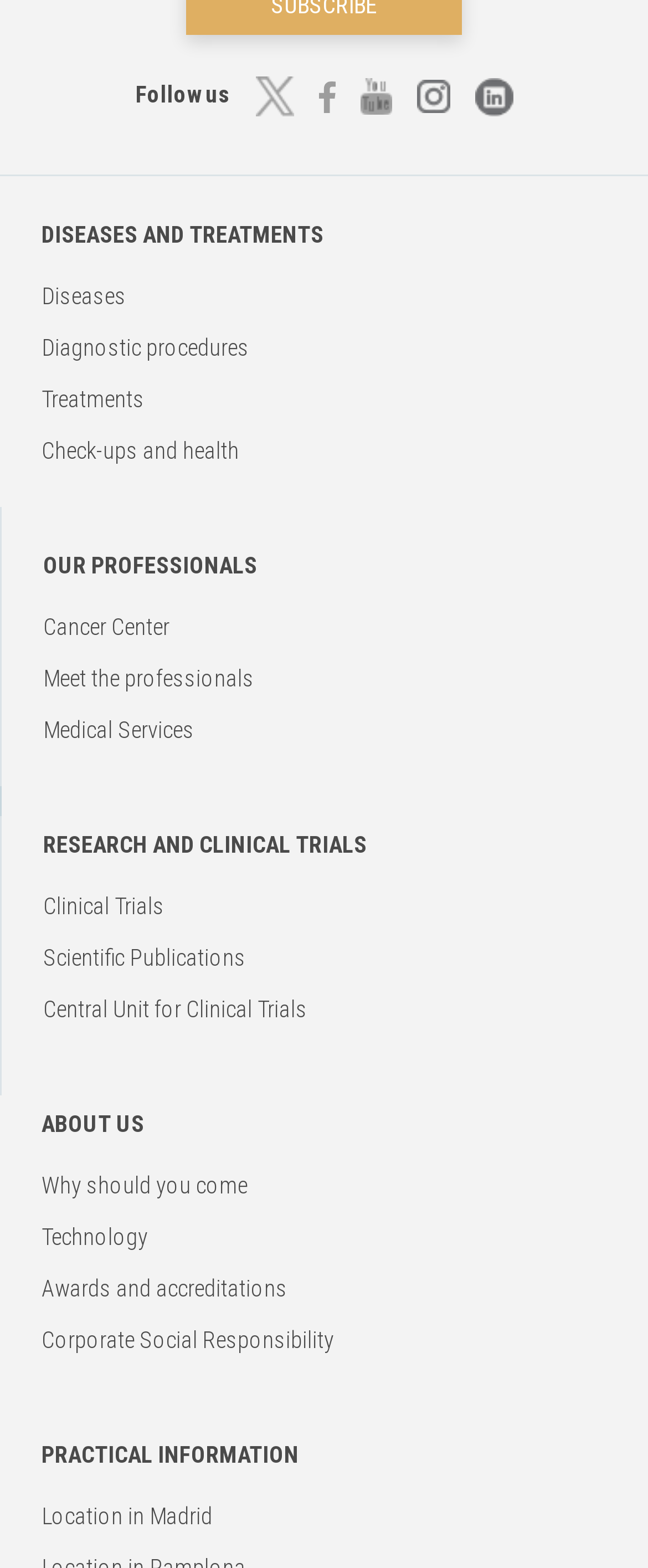Determine the bounding box coordinates for the area you should click to complete the following instruction: "Meet the professionals".

[0.067, 0.424, 0.392, 0.441]